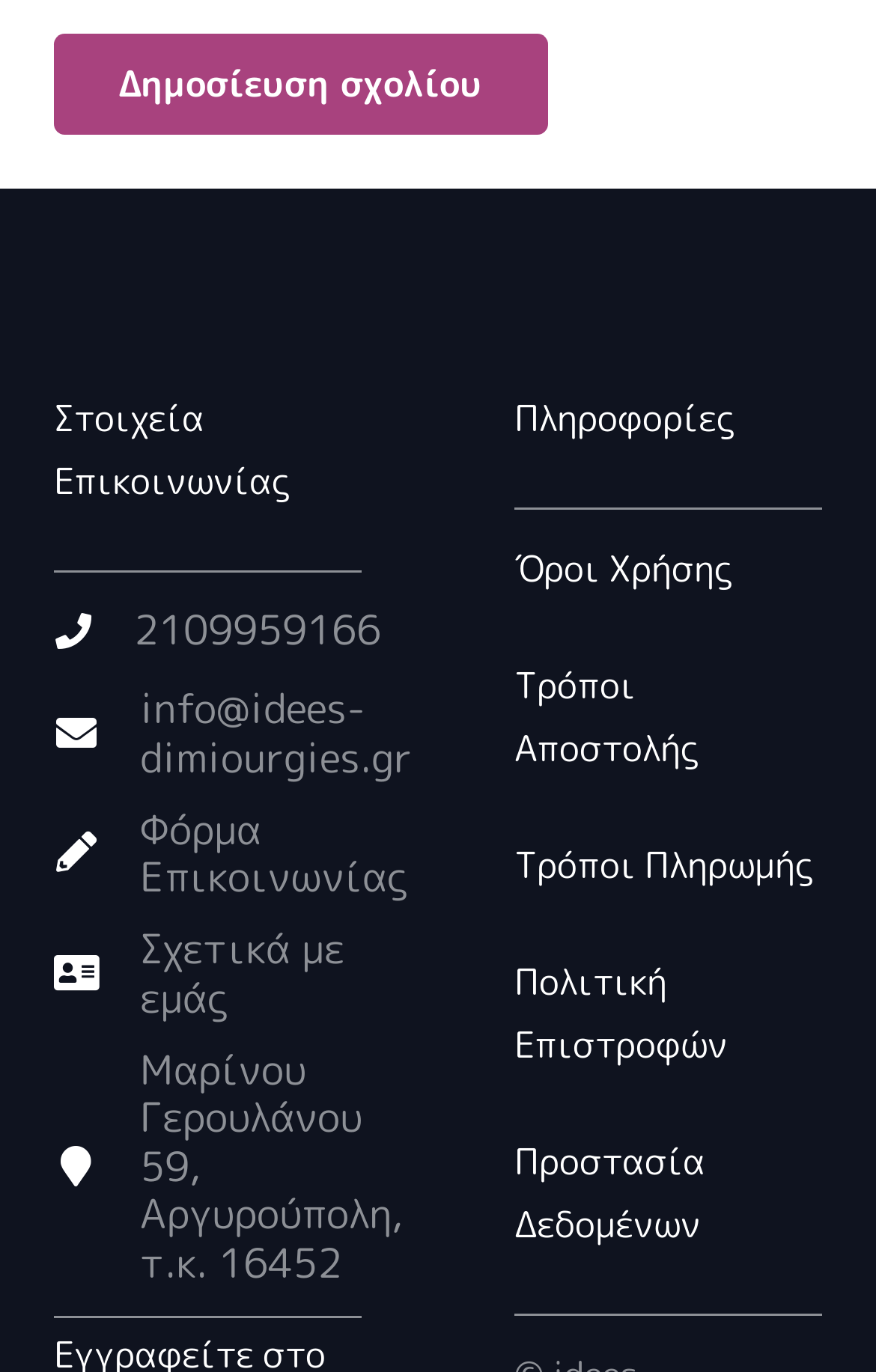What are the different sections on the webpage?
Look at the image and provide a detailed response to the question.

The webpage has different sections, including contact information, about us, and other links such as terms of use, payment methods, and data protection, which are common sections found on business websites.